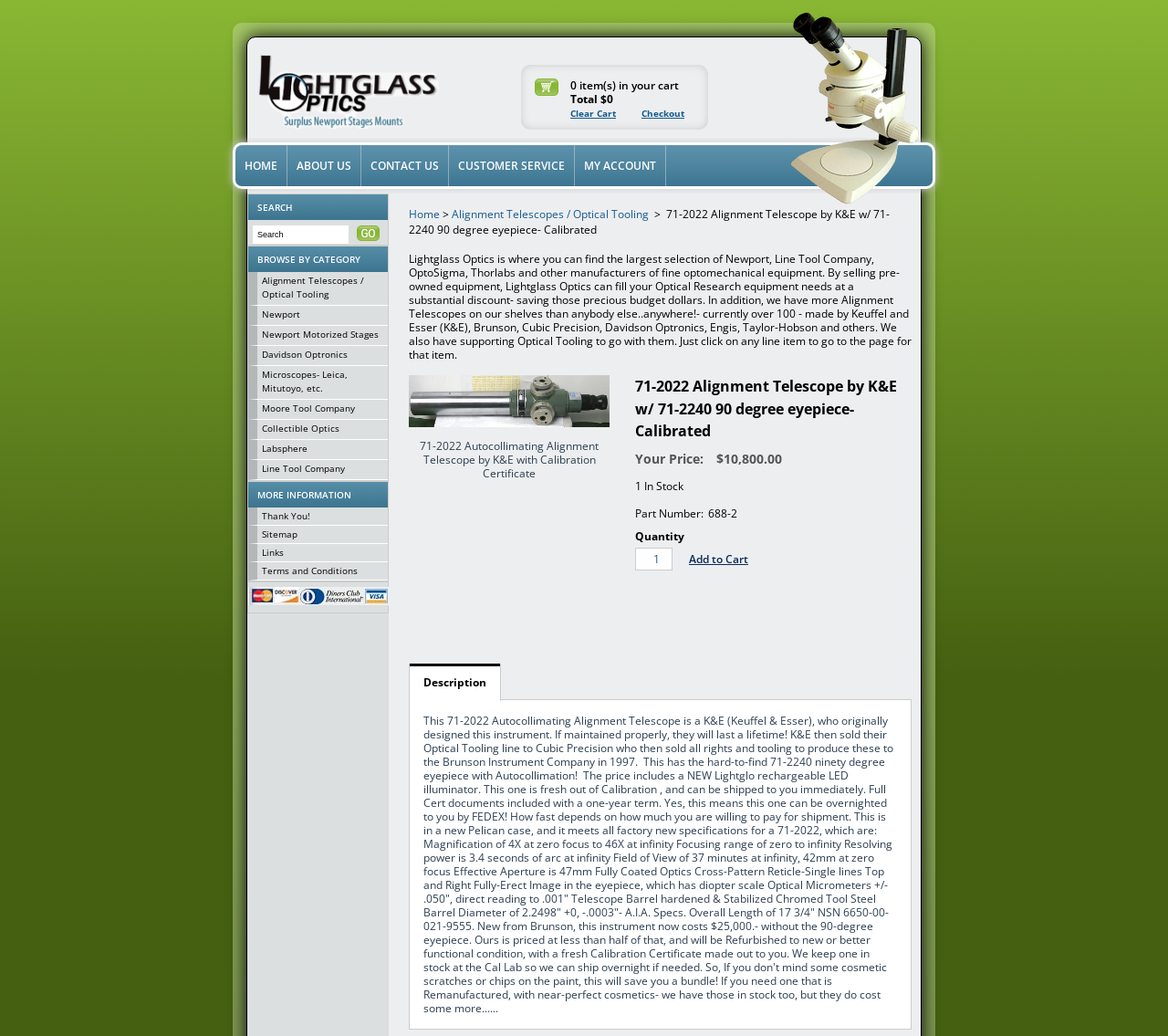What is the price of the 71-2022 Alignment Telescope?
Relying on the image, give a concise answer in one word or a brief phrase.

$10,800.00